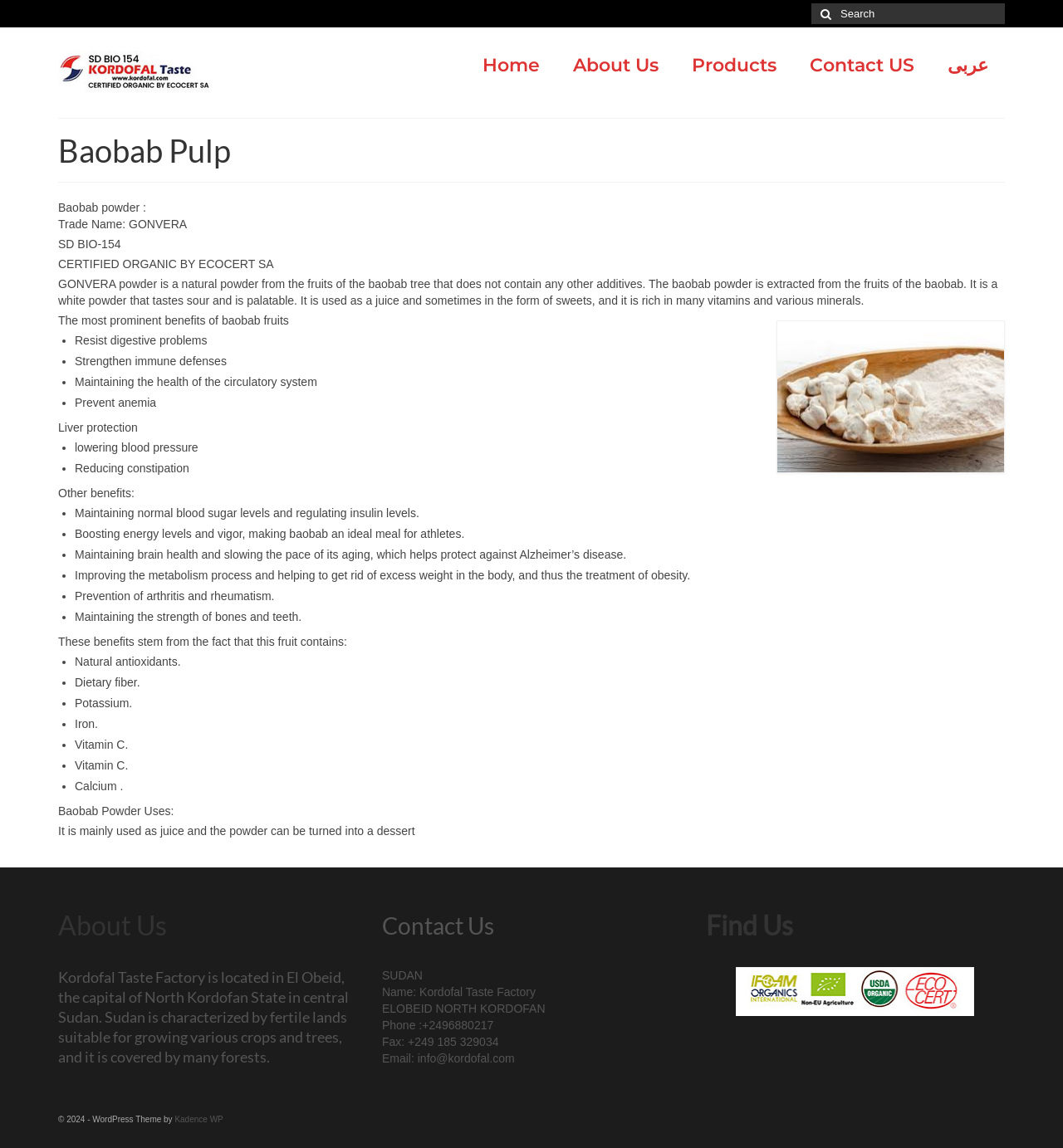What is the benefit of baobab fruits in maintaining the health of the circulatory system?
Using the information from the image, give a concise answer in one word or a short phrase.

Maintaining the health of the circulatory system